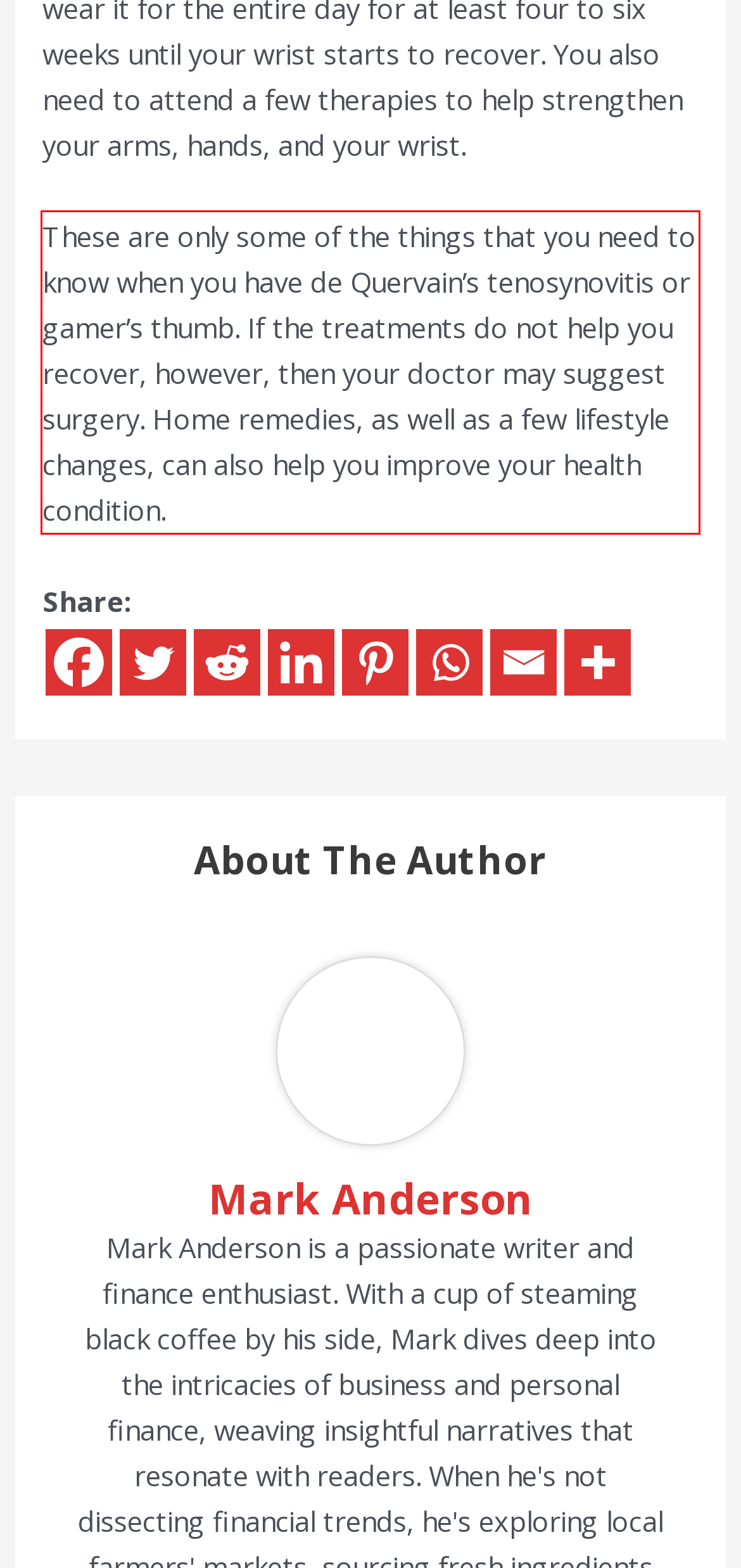Analyze the red bounding box in the provided webpage screenshot and generate the text content contained within.

These are only some of the things that you need to know when you have de Quervain’s tenosynovitis or gamer’s thumb. If the treatments do not help you recover, however, then your doctor may suggest surgery. Home remedies, as well as a few lifestyle changes, can also help you improve your health condition.